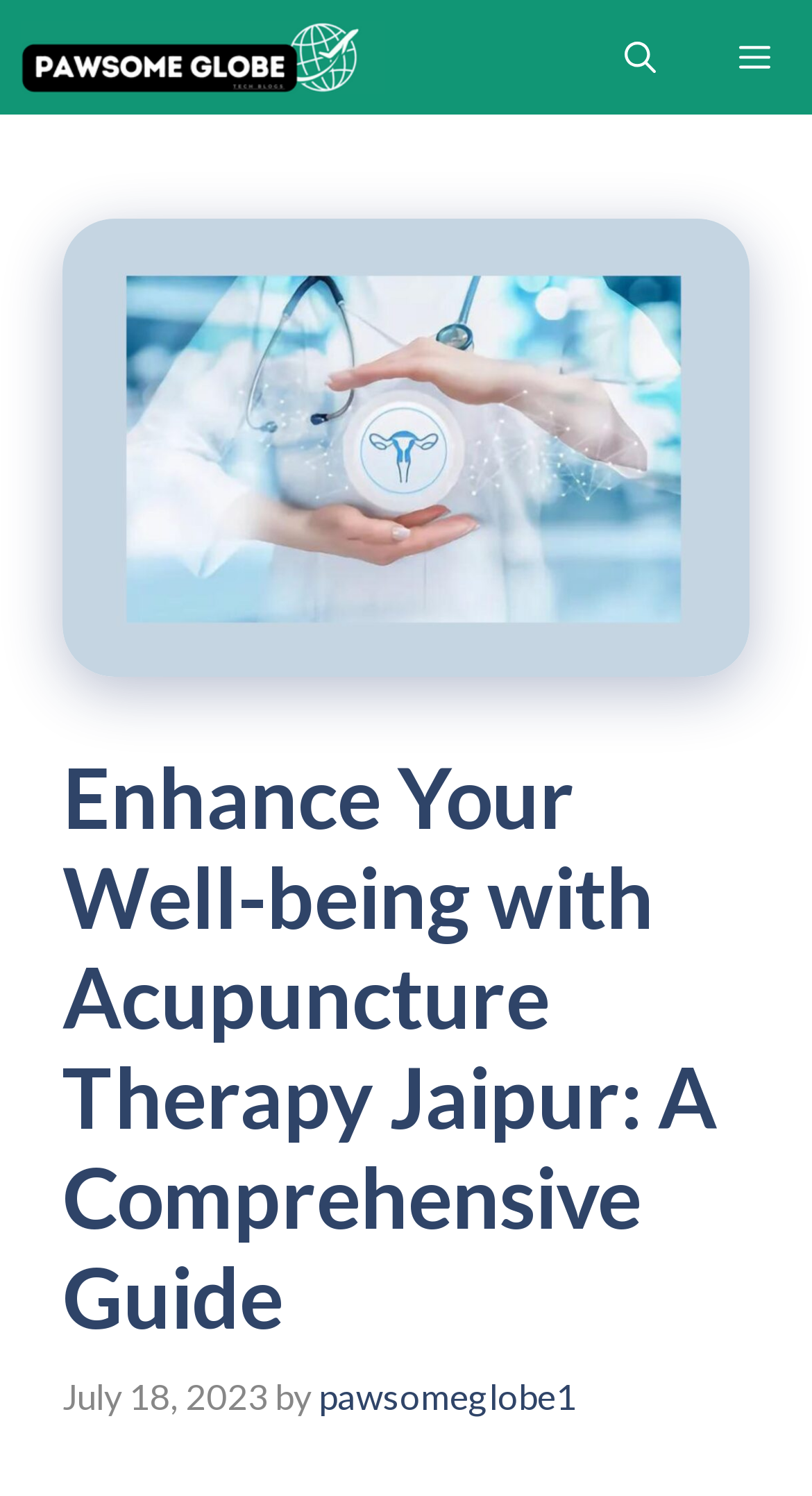Find and provide the bounding box coordinates for the UI element described here: "aria-label="Open search"". The coordinates should be given as four float numbers between 0 and 1: [left, top, right, bottom].

[0.718, 0.0, 0.859, 0.077]